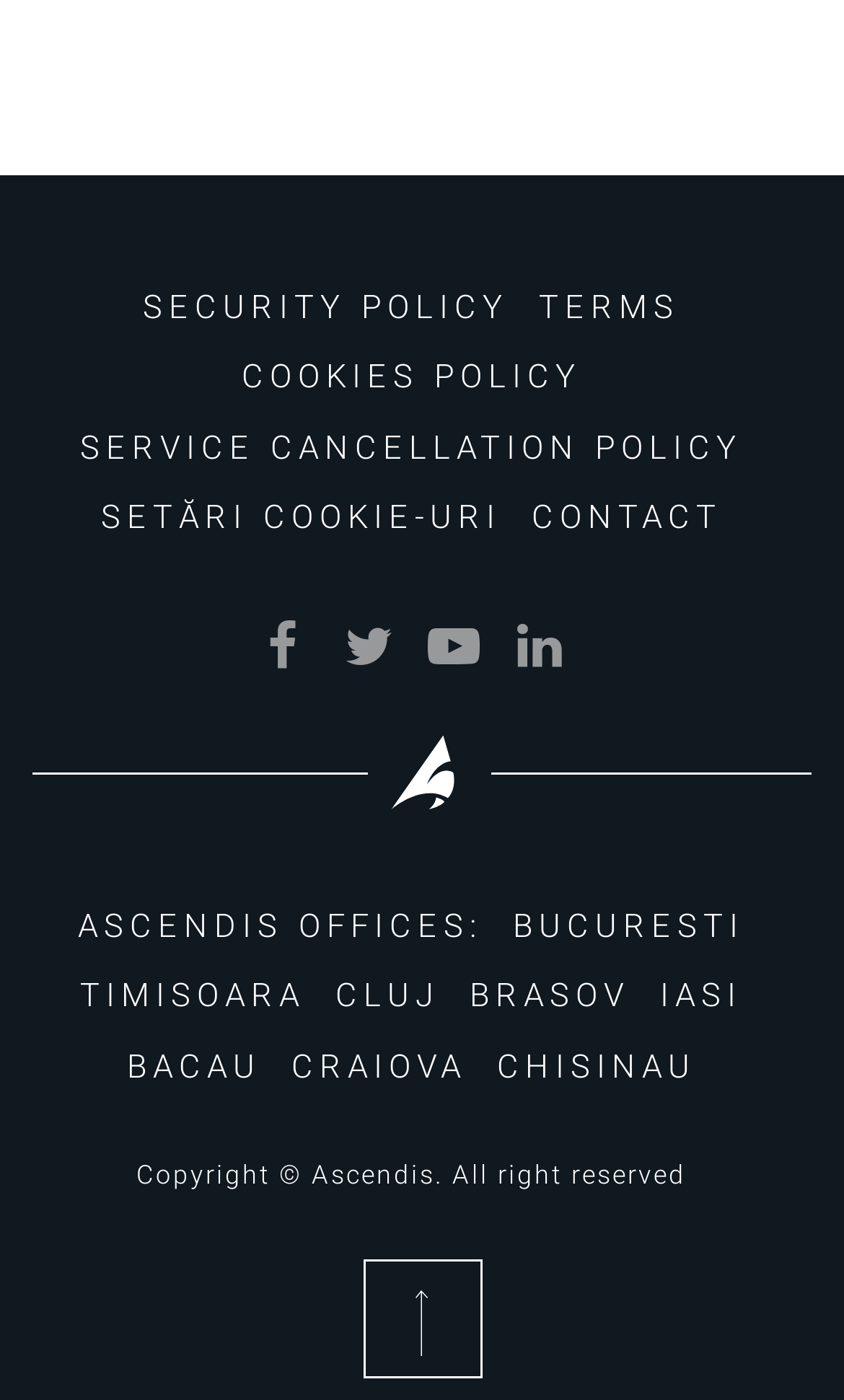How many social media links are there?
Based on the image, respond with a single word or phrase.

4